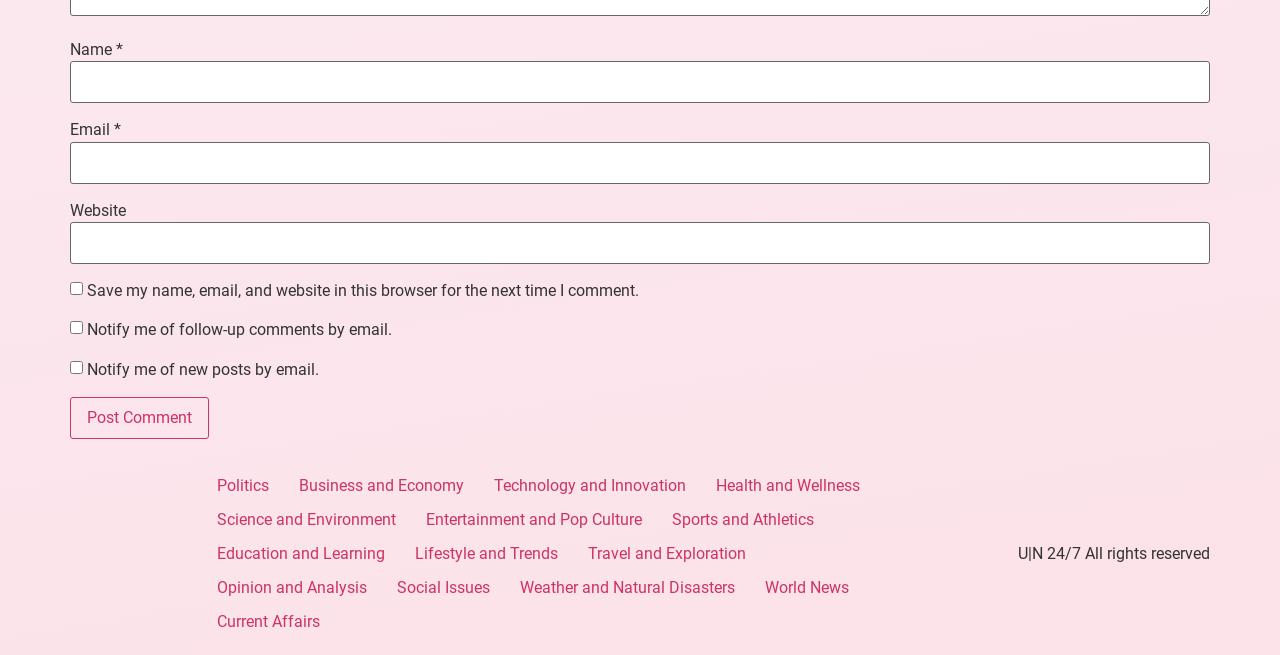What is the purpose of the 'Save my name, email, and website' checkbox?
Make sure to answer the question with a detailed and comprehensive explanation.

The checkbox is labeled 'Save my name, email, and website in this browser for the next time I comment.' This suggests that checking this box will store the user's information locally, allowing them to quickly fill in the fields when commenting in the future.